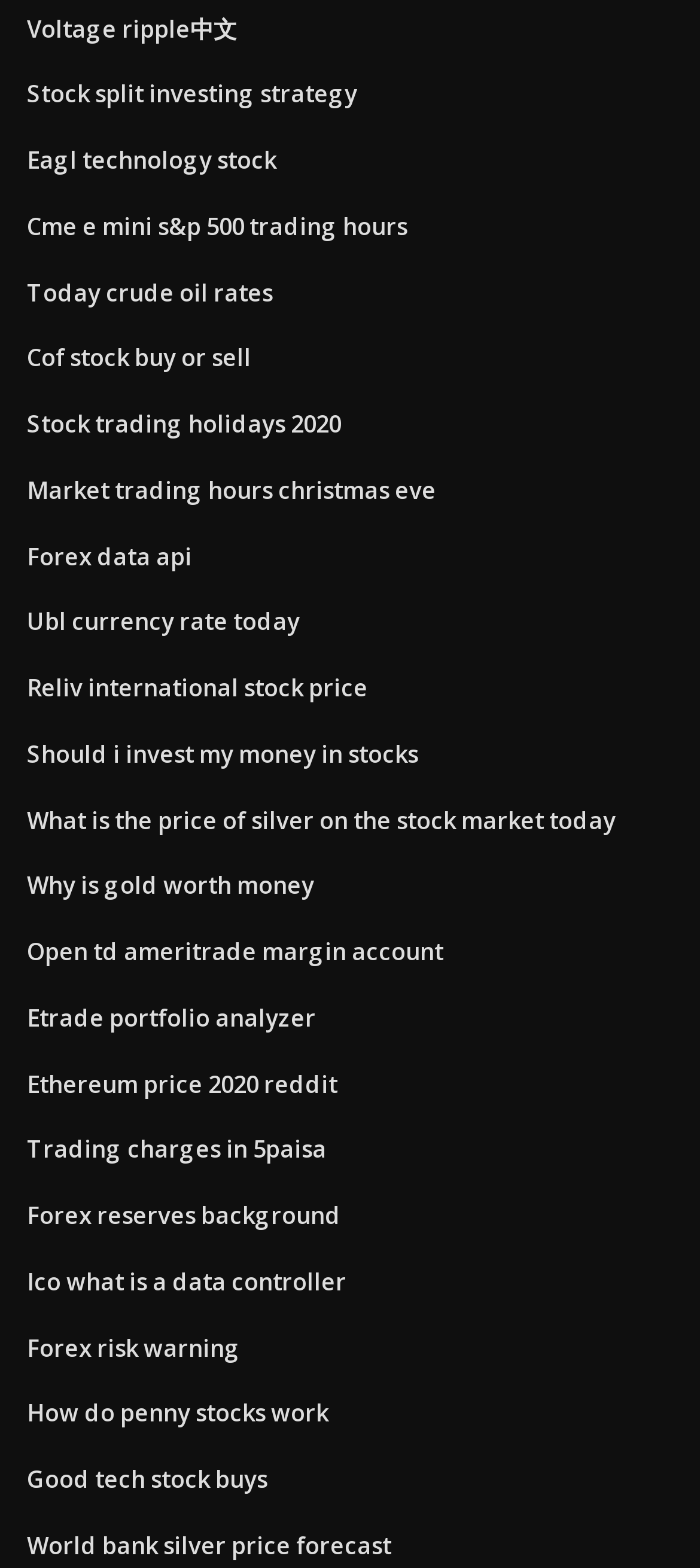Are there any links related to cryptocurrency? Based on the image, give a response in one word or a short phrase.

Yes